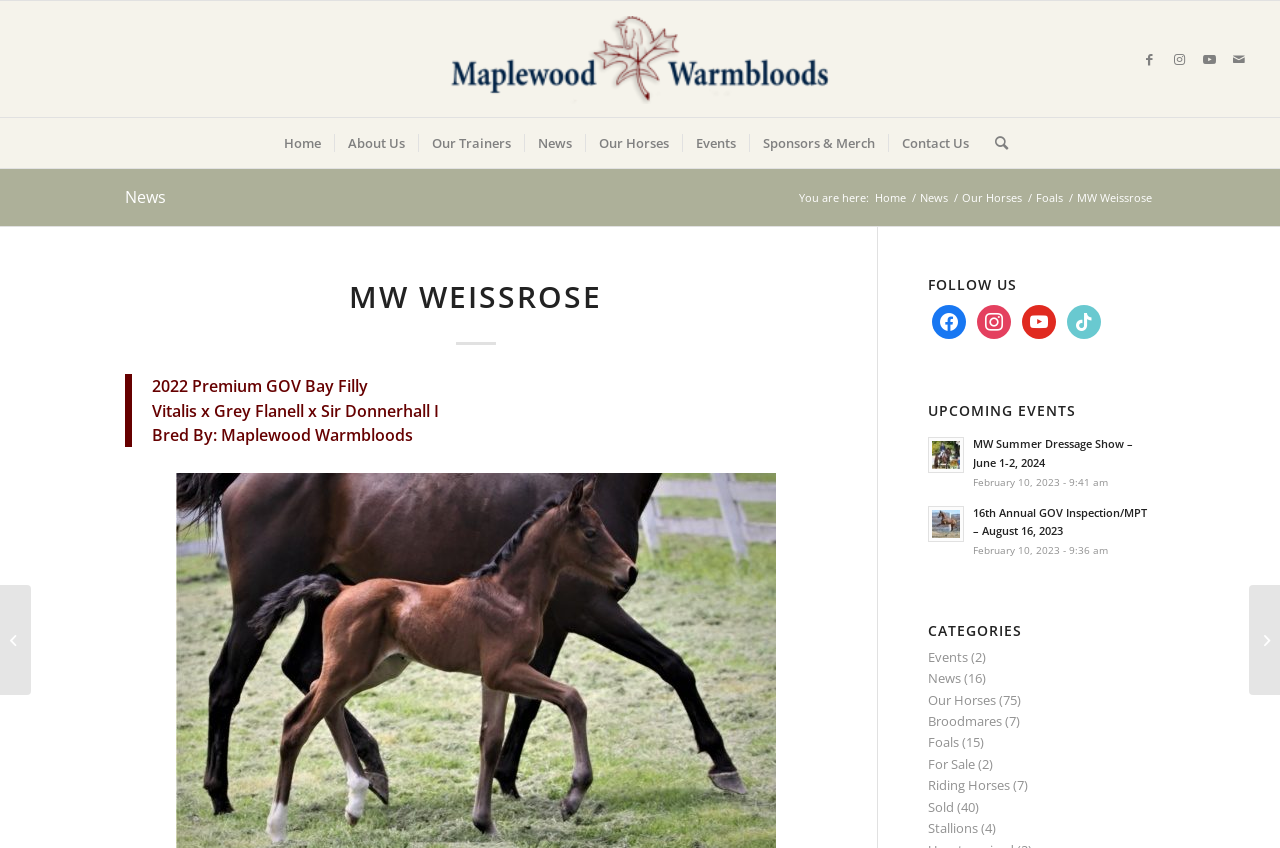Pinpoint the bounding box coordinates for the area that should be clicked to perform the following instruction: "View the MW Weissrose horse details".

[0.841, 0.225, 0.9, 0.242]